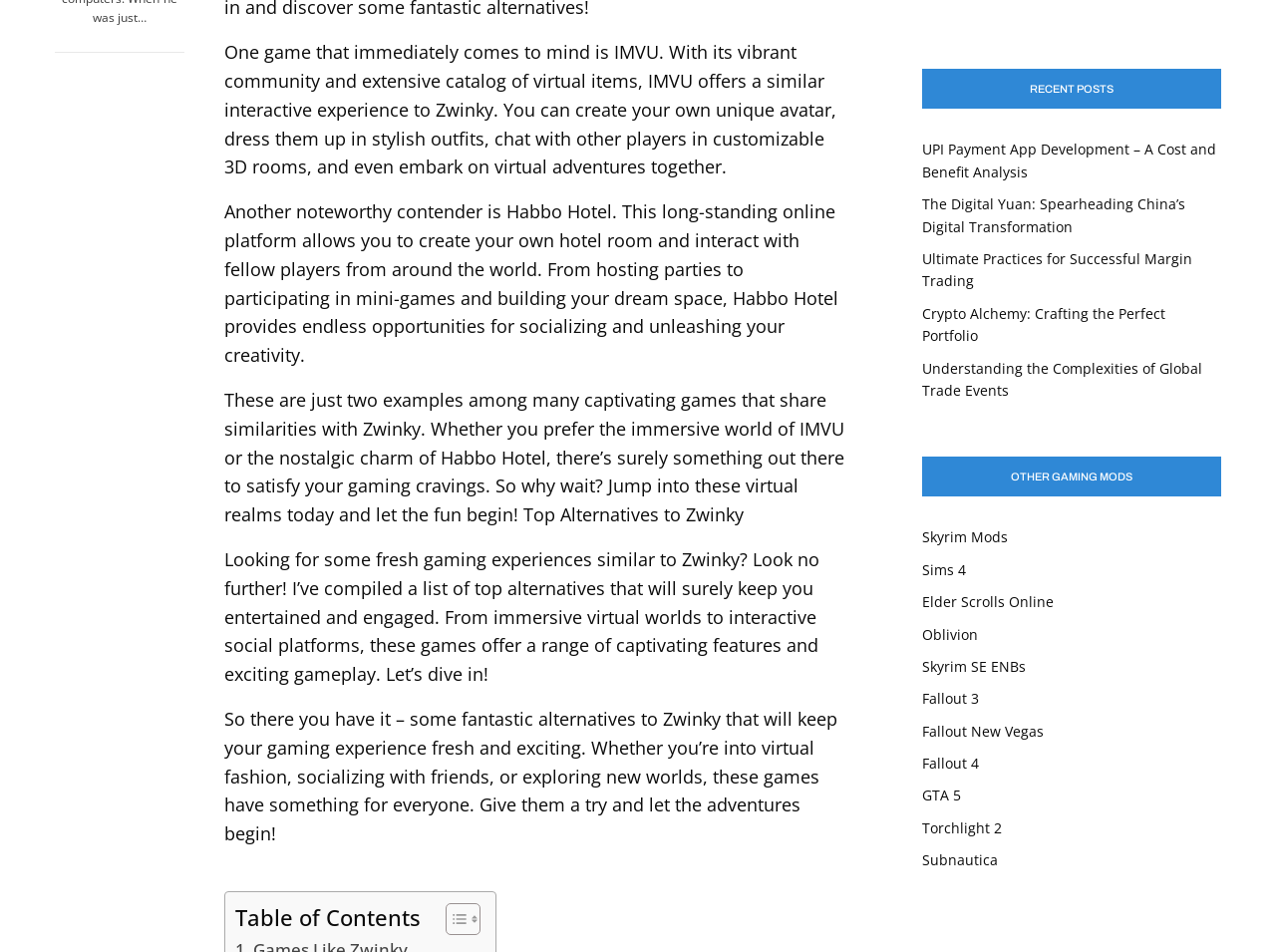Please determine the bounding box coordinates for the UI element described here. Use the format (top-left x, top-left y, bottom-right x, bottom-right y) with values bounded between 0 and 1: Oblivion

[0.723, 0.656, 0.766, 0.676]